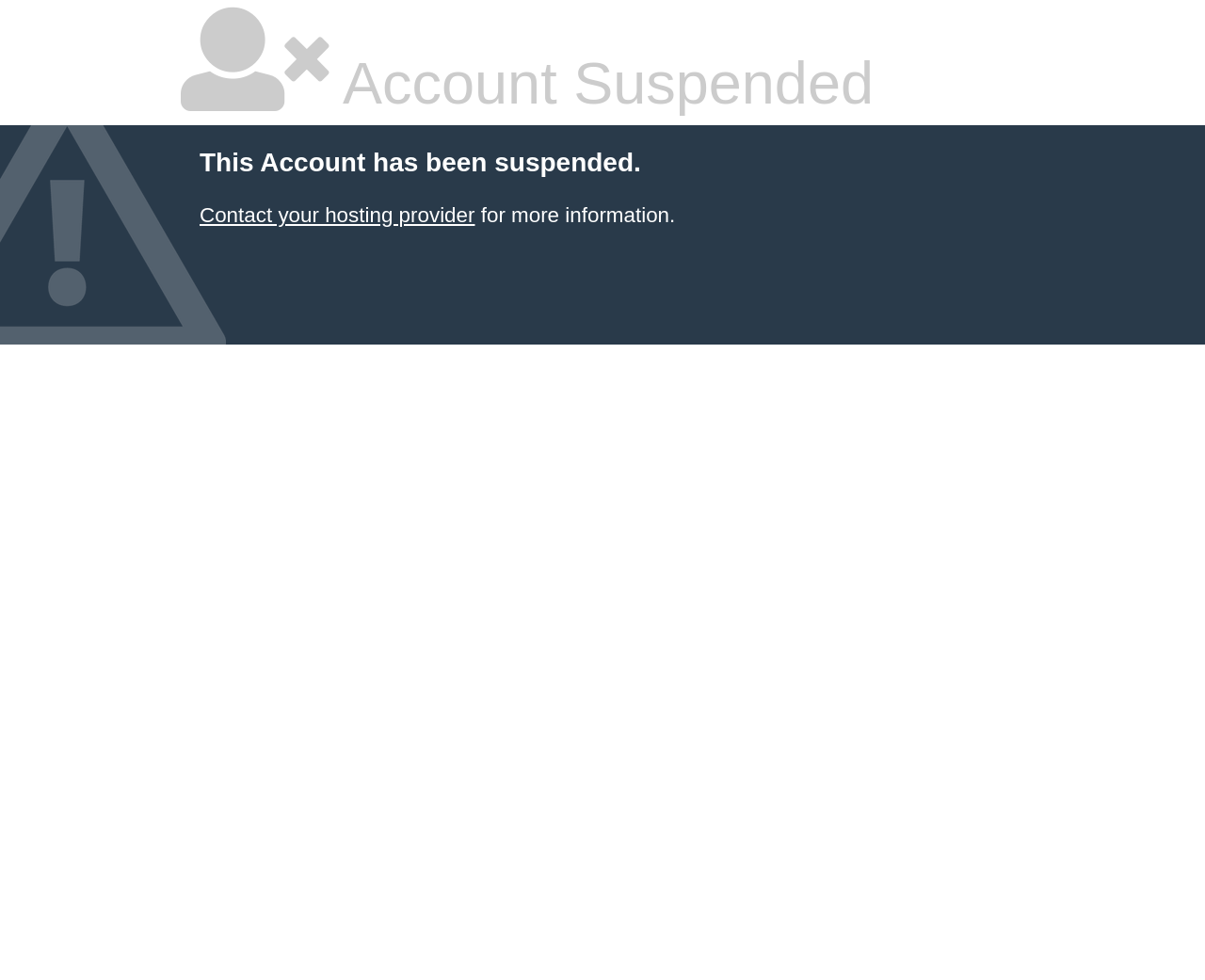Using the description: "Contact your hosting provider", determine the UI element's bounding box coordinates. Ensure the coordinates are in the format of four float numbers between 0 and 1, i.e., [left, top, right, bottom].

[0.166, 0.207, 0.394, 0.232]